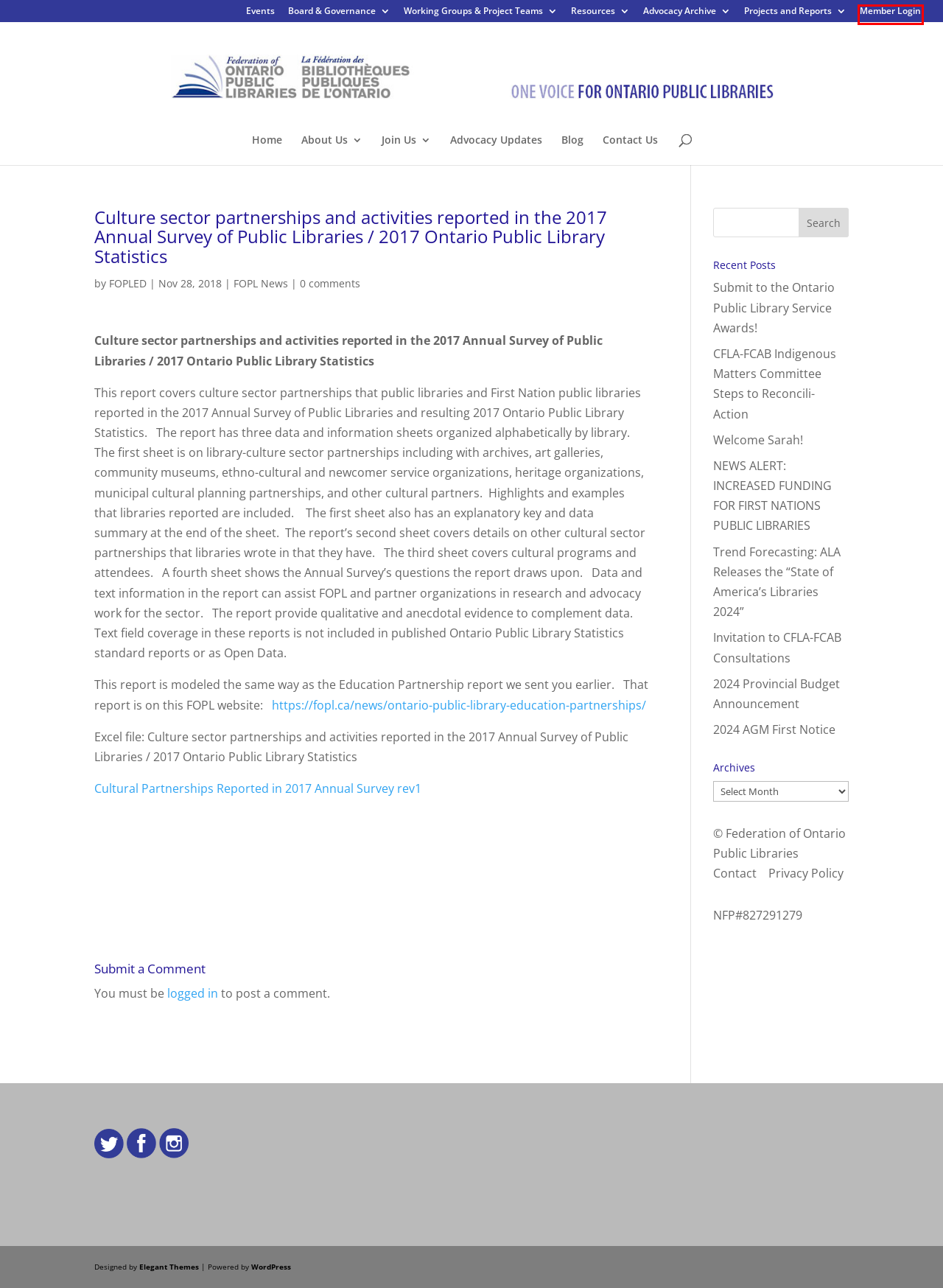A screenshot of a webpage is provided, featuring a red bounding box around a specific UI element. Identify the webpage description that most accurately reflects the new webpage after interacting with the selected element. Here are the candidates:
A. Login | Federation of Ontario Public Libraries
B. Board & Governance | Federation of Ontario Public Libraries
C. About Us | Federation of Ontario Public Libraries
D. FOPL News | Federation of Ontario Public Libraries
E. The Most Popular WordPress Themes In The World
F. Invitation to CFLA-FCAB Consultations | Federation of Ontario Public Libraries
G. Blog Tool, Publishing Platform, and CMS – WordPress.org
H. 2024 AGM First Notice | Federation of Ontario Public Libraries

A